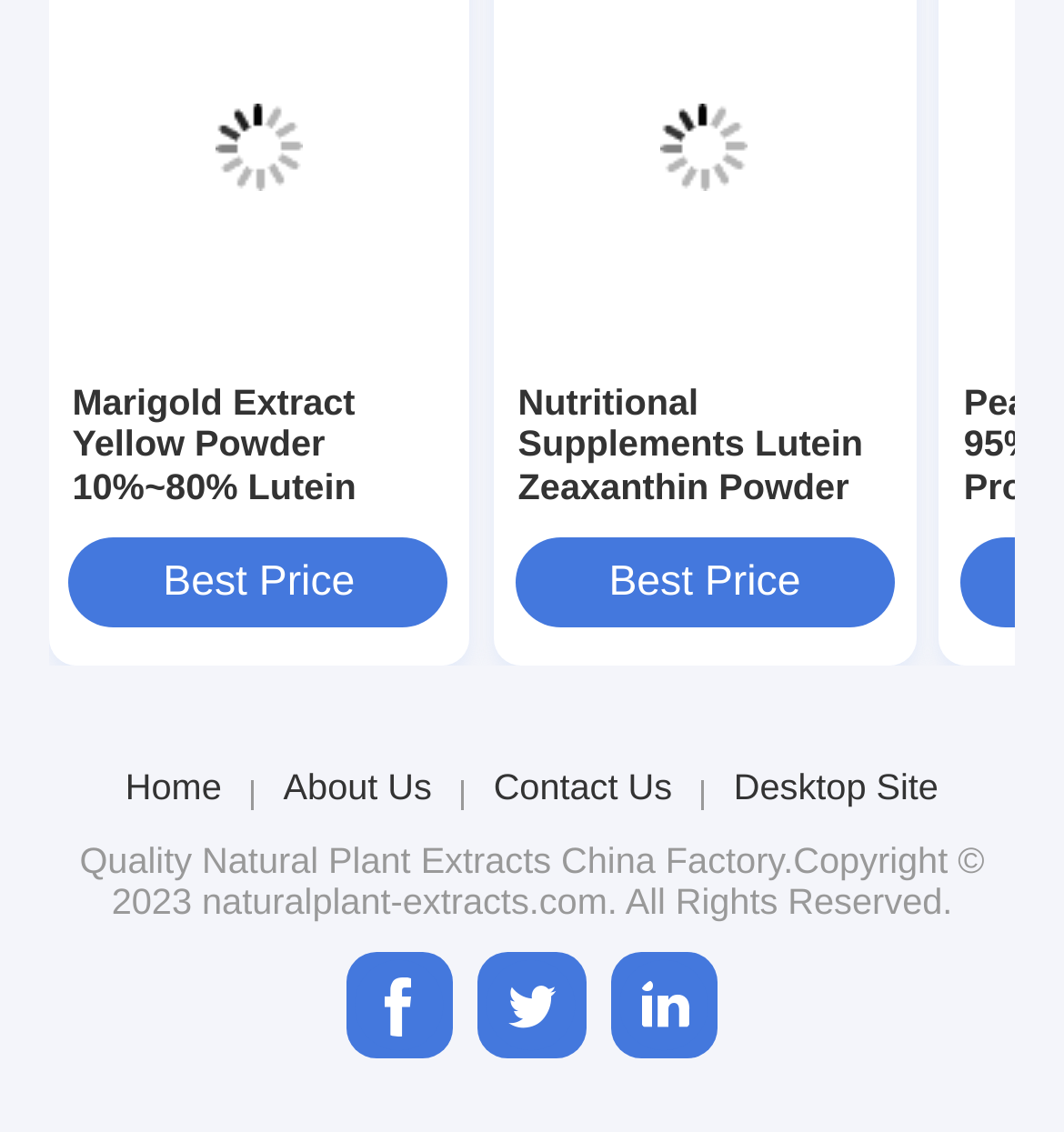Please find the bounding box coordinates of the element's region to be clicked to carry out this instruction: "Go to Home page".

[0.118, 0.678, 0.208, 0.715]